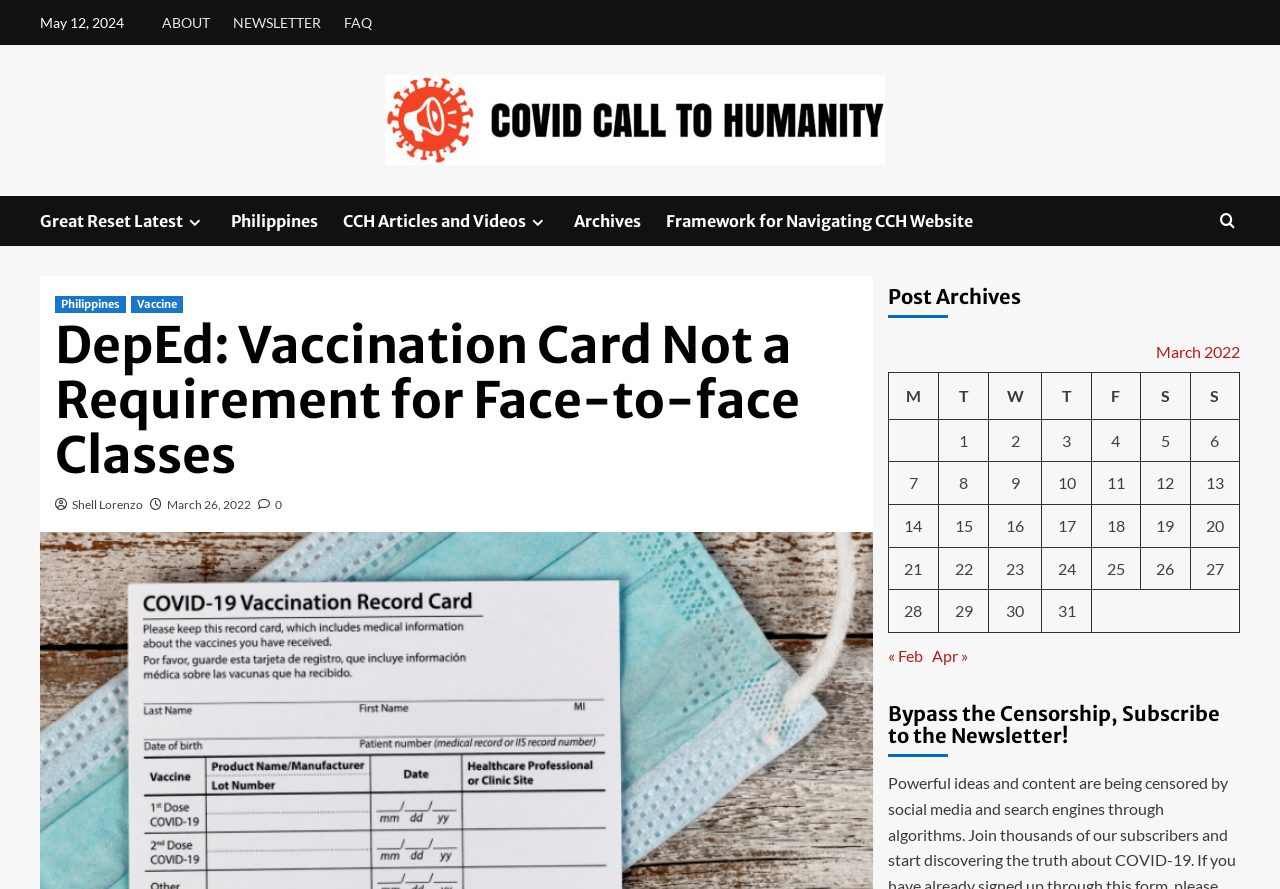What is the date mentioned at the top of the webpage?
Please give a detailed answer to the question using the information shown in the image.

The date is mentioned at the top of the webpage, which is 'May 12, 2024'. This can be found by looking at the static text element at the top of the page.